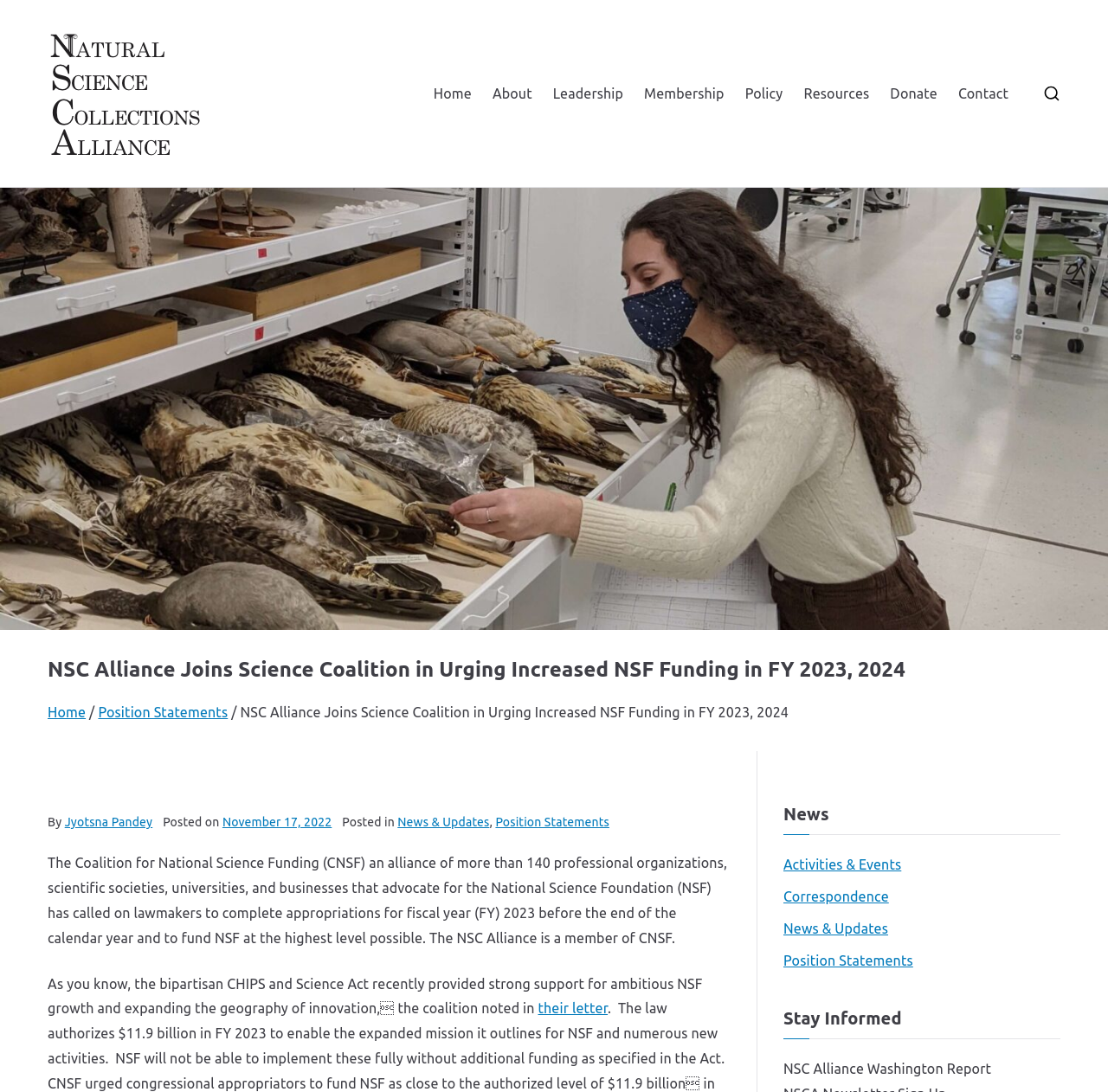Who wrote the article?
Using the details shown in the screenshot, provide a comprehensive answer to the question.

The author of the article can be found by looking at the 'By' section, which is located below the title of the article. It says 'By Jyotsna Pandey', indicating that Jyotsna Pandey is the author of the article.